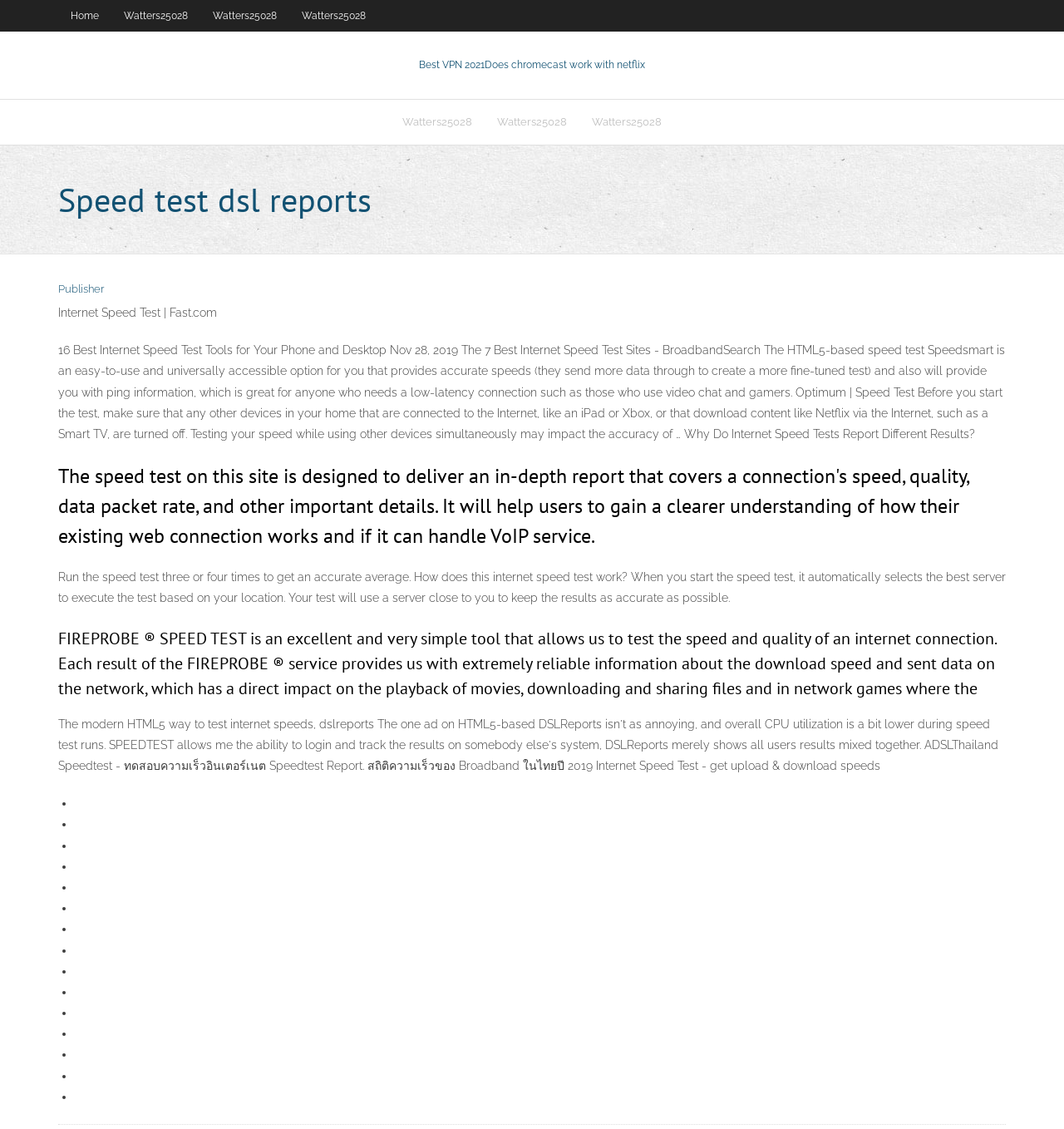Identify and provide the text of the main header on the webpage.

Speed test dsl reports